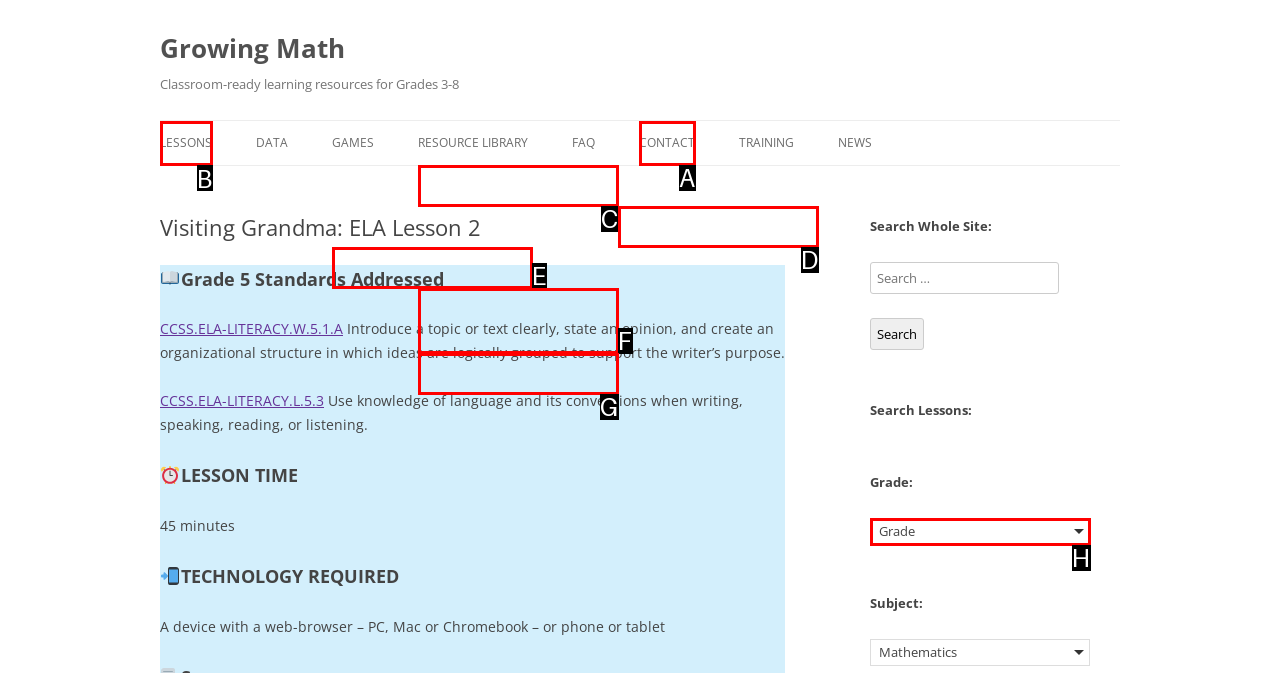Indicate which lettered UI element to click to fulfill the following task: Click on the 'LESSONS' link
Provide the letter of the correct option.

B